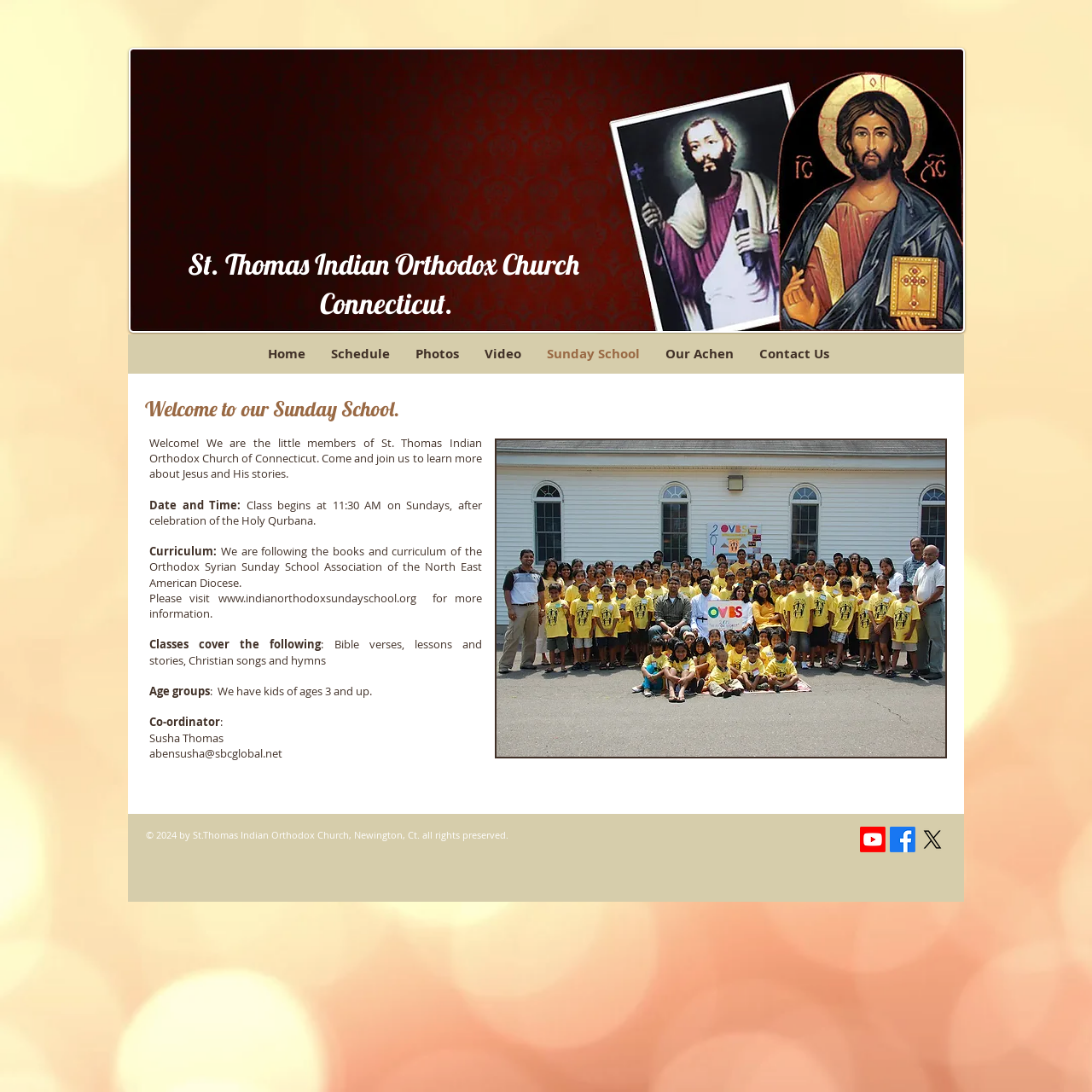Locate the bounding box coordinates of the region to be clicked to comply with the following instruction: "Watch videos on Youtube". The coordinates must be four float numbers between 0 and 1, in the form [left, top, right, bottom].

[0.788, 0.757, 0.811, 0.781]